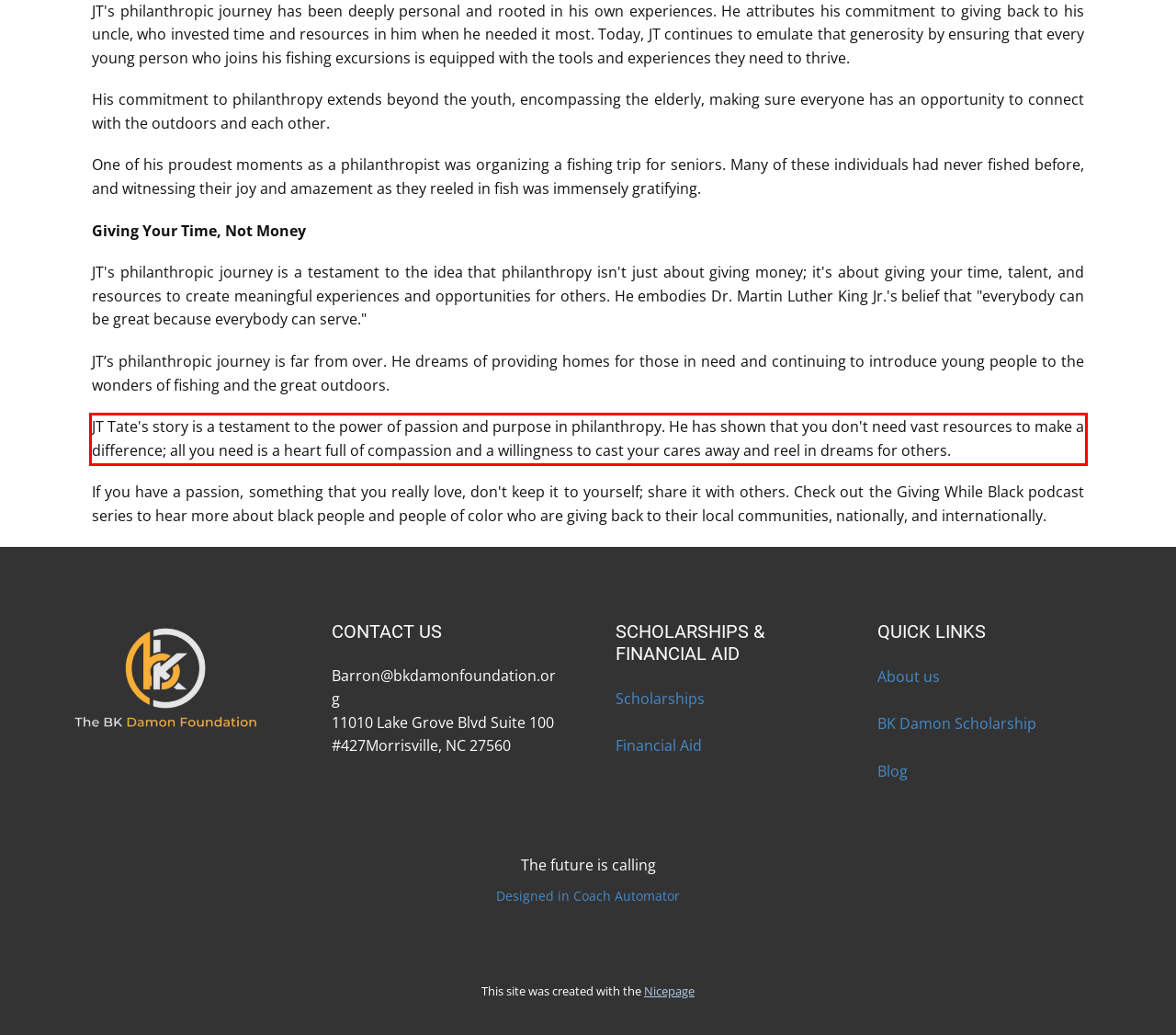Please perform OCR on the text content within the red bounding box that is highlighted in the provided webpage screenshot.

JT Tate's story is a testament to the power of passion and purpose in philanthropy. He has shown that you don't need vast resources to make a difference; all you need is a heart full of compassion and a willingness to cast your cares away and reel in dreams for others.